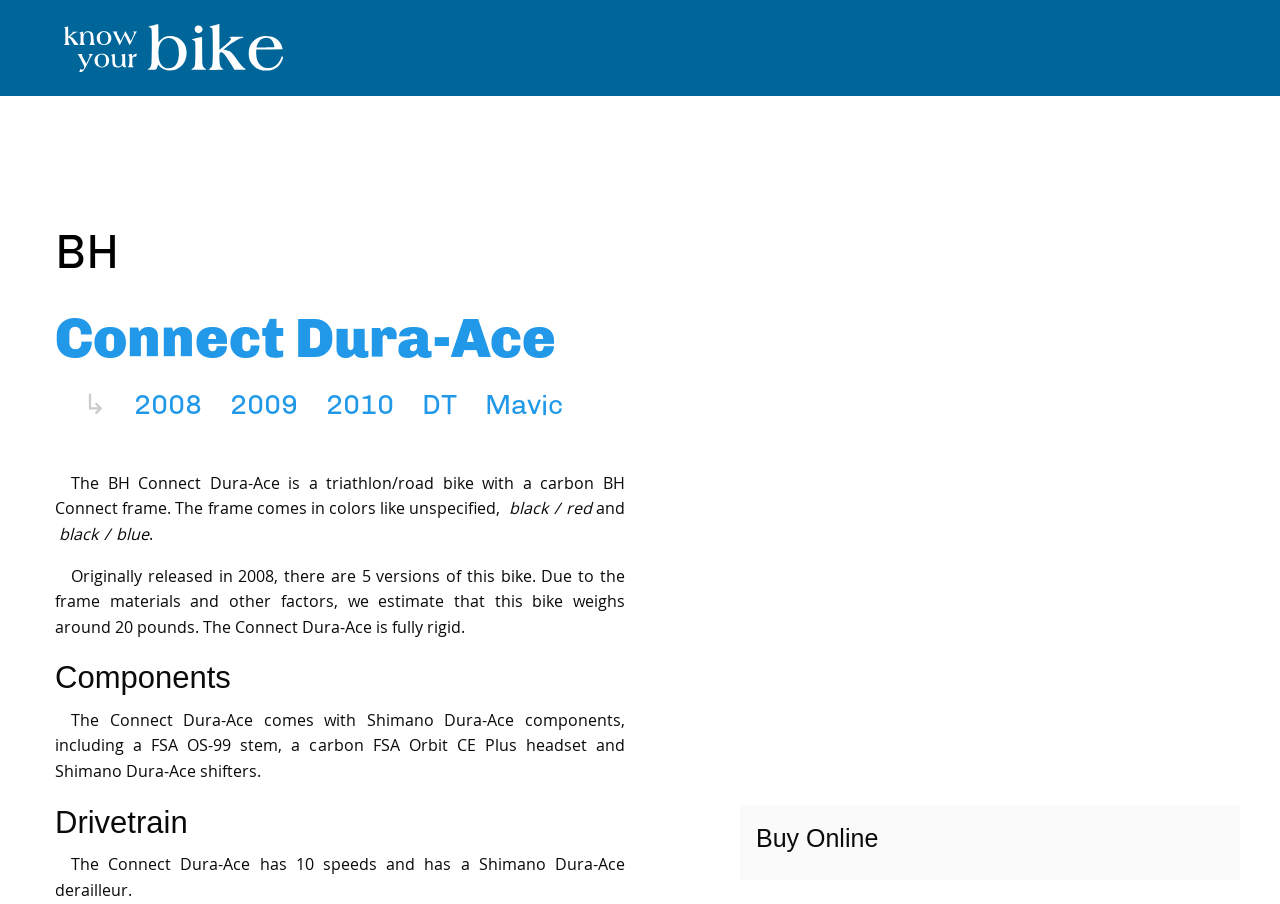What is the weight of the Connect Dura-Ace bike?
Using the image, respond with a single word or phrase.

20 pounds